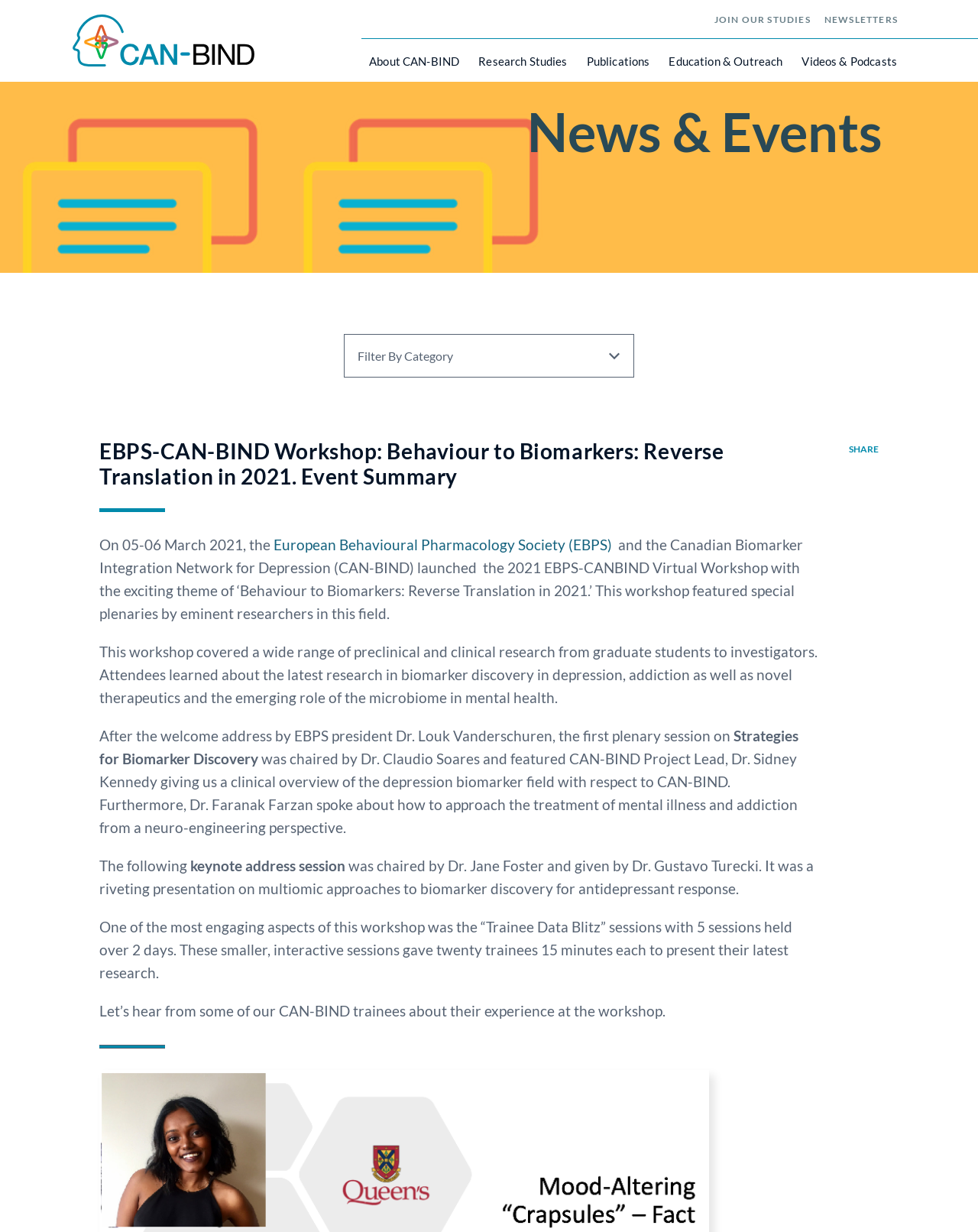What is the theme of the 2021 EBPS-CANBIND Virtual Workshop?
Could you give a comprehensive explanation in response to this question?

The theme of the workshop can be found in the text description of the event, which states 'the 2021 EBPS-CANBIND Virtual Workshop with the exciting theme of ‘Behaviour to Biomarkers: Reverse Translation in 2021.’